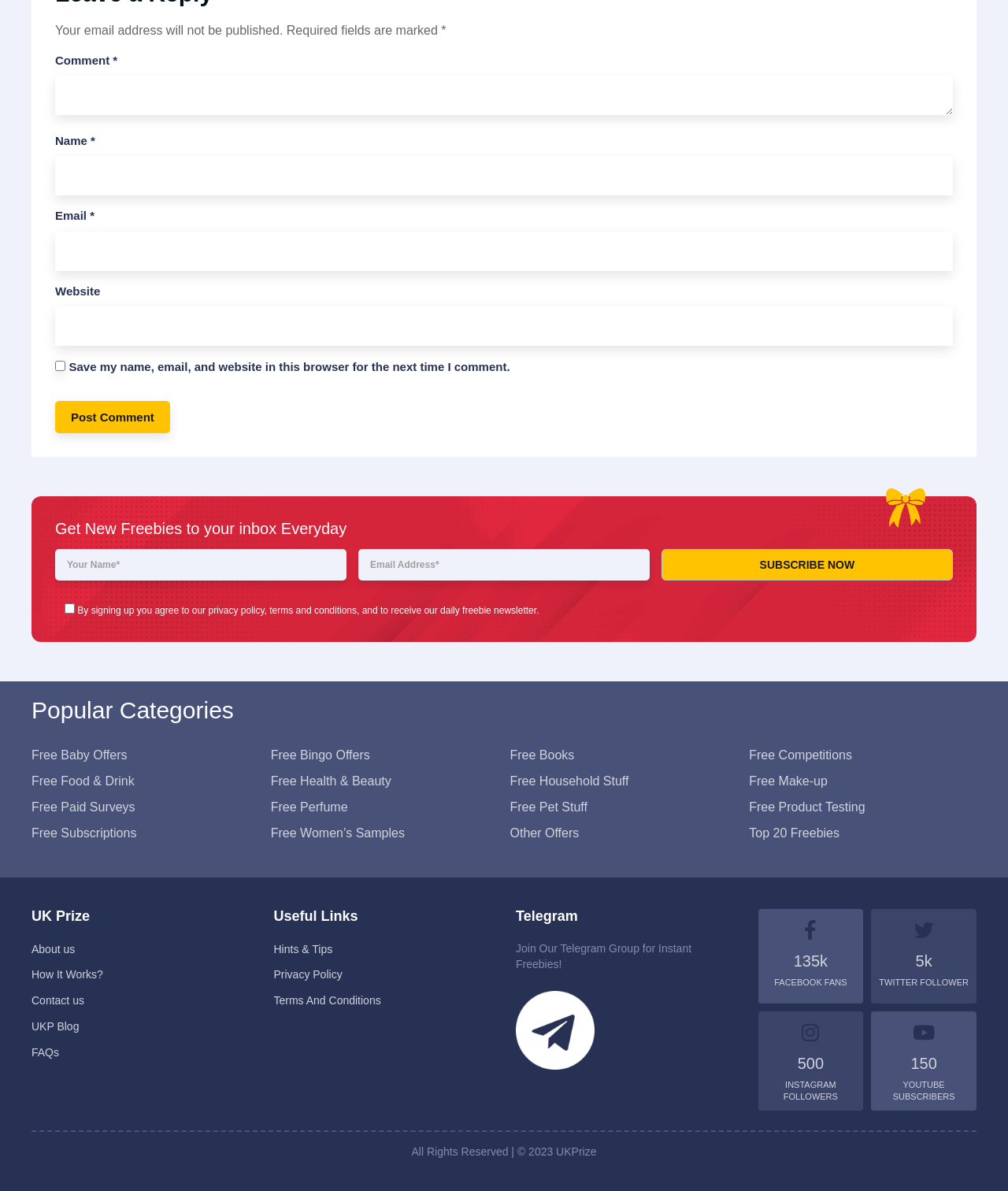Find the bounding box coordinates of the area to click in order to follow the instruction: "Subscribe to the newsletter".

[0.656, 0.461, 0.945, 0.487]